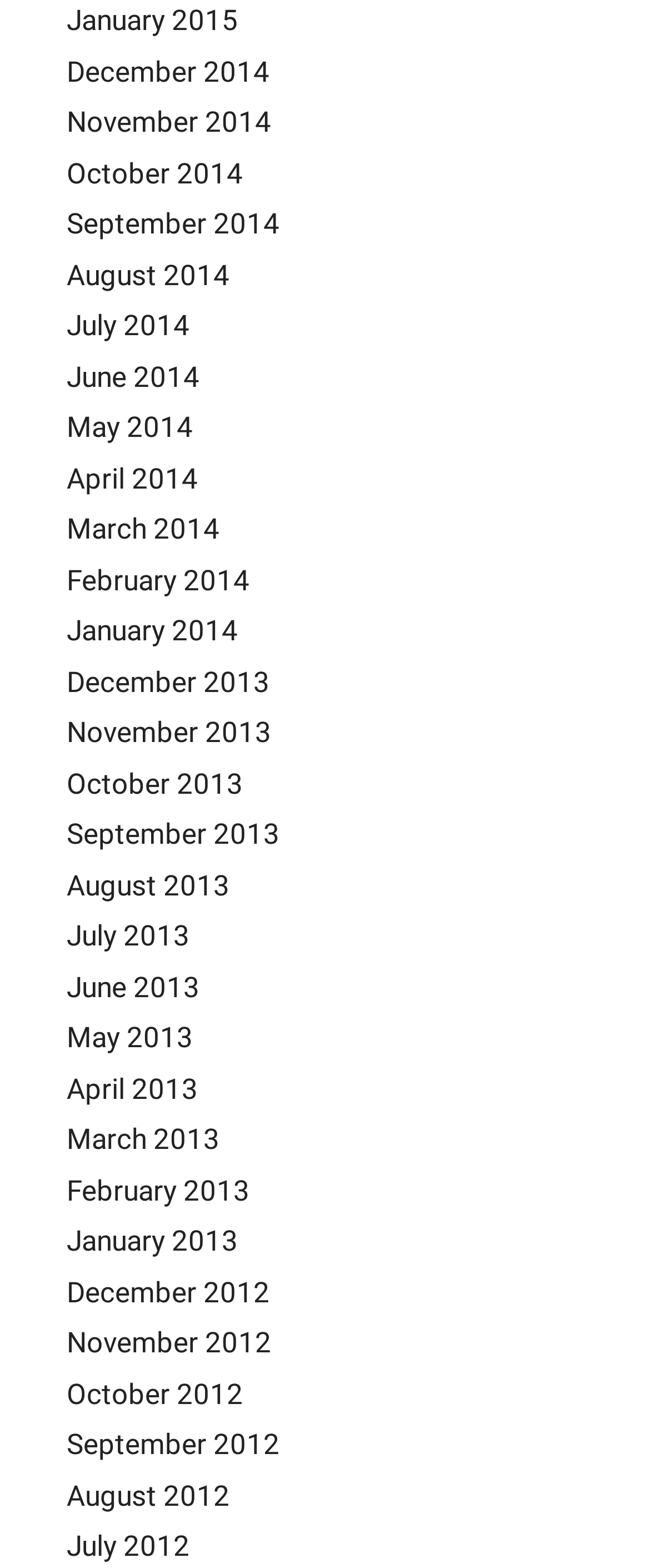Are the months listed in chronological order?
Refer to the image and give a detailed answer to the query.

I examined the links on the webpage and found that they are listed in chronological order, with the earliest month (January 2012) at the bottom and the latest month (January 2015) at the top.